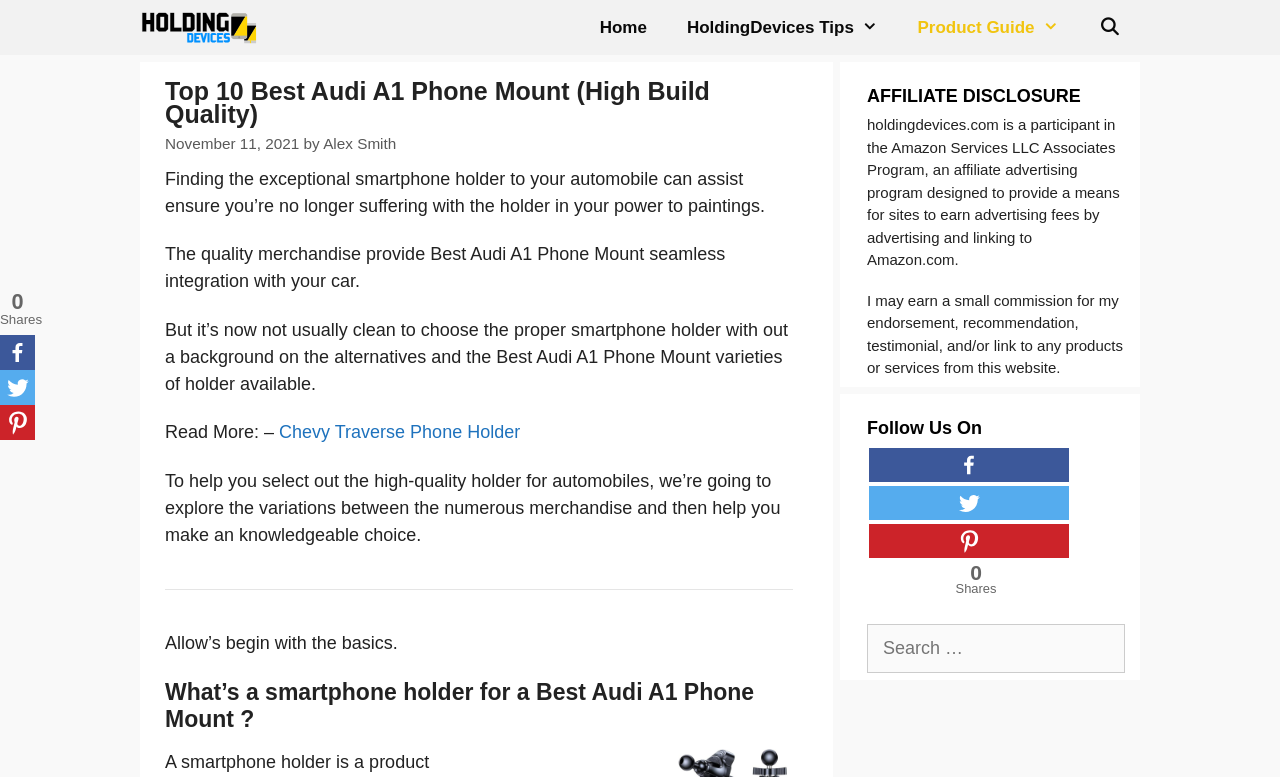What social media platforms are mentioned on the webpage?
Please use the visual content to give a single word or phrase answer.

Facebook, Twitter, Pinterest